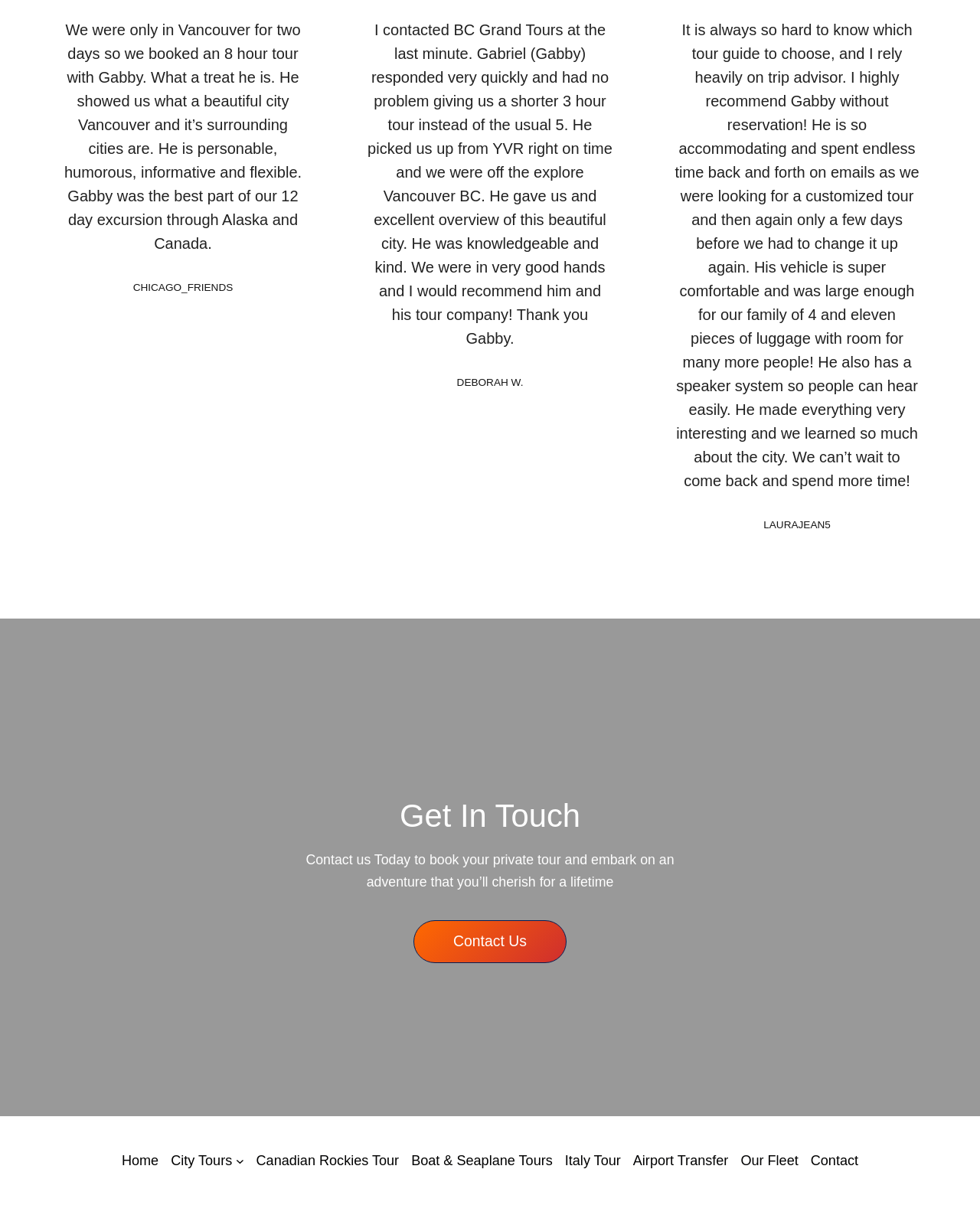Reply to the question with a single word or phrase:
What types of tours are offered by the company?

City Tours, Canadian Rockies Tour, Boat & Seaplane Tours, Italy Tour, Airport Transfer